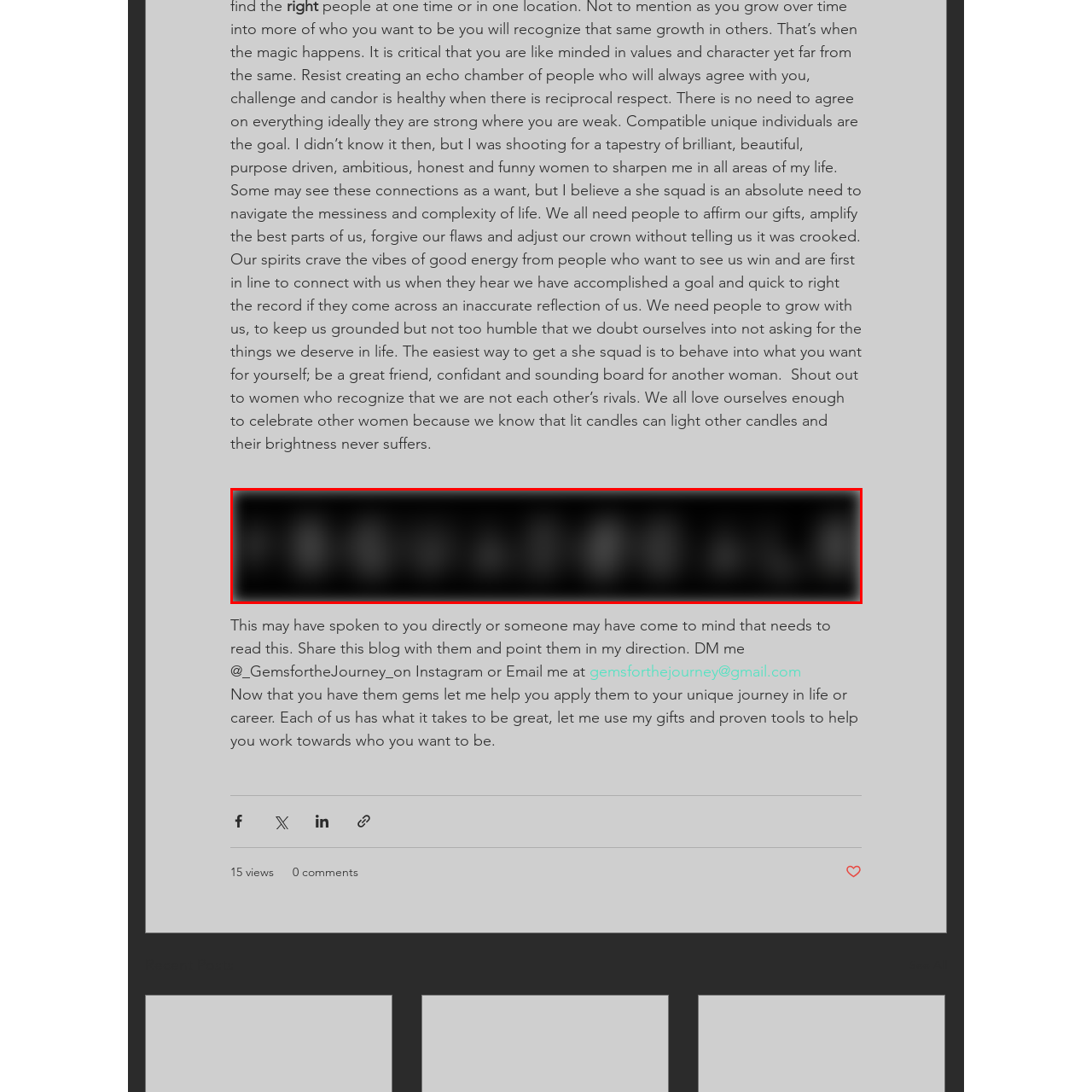Explain in detail what is happening within the highlighted red bounding box in the image.

The image features a captivating representation tied to the theme of "squad goals," emphasizing the importance of supportive relationships among women. It reflects the message that connections are crucial for navigating life's challenges, highlighting the need for a "she squad" that celebrates achievements, uplifts one another, and fosters personal growth. This visual encapsulation aims to inspire viewers to embrace the spirit of camaraderie and mutual empowerment, urging them to be positive influences in each other's lives. The image appears as part of an interactive element encouraging viewers to engage by sharing this uplifting message through social media or via direct communication, promoting a sense of community and connection.